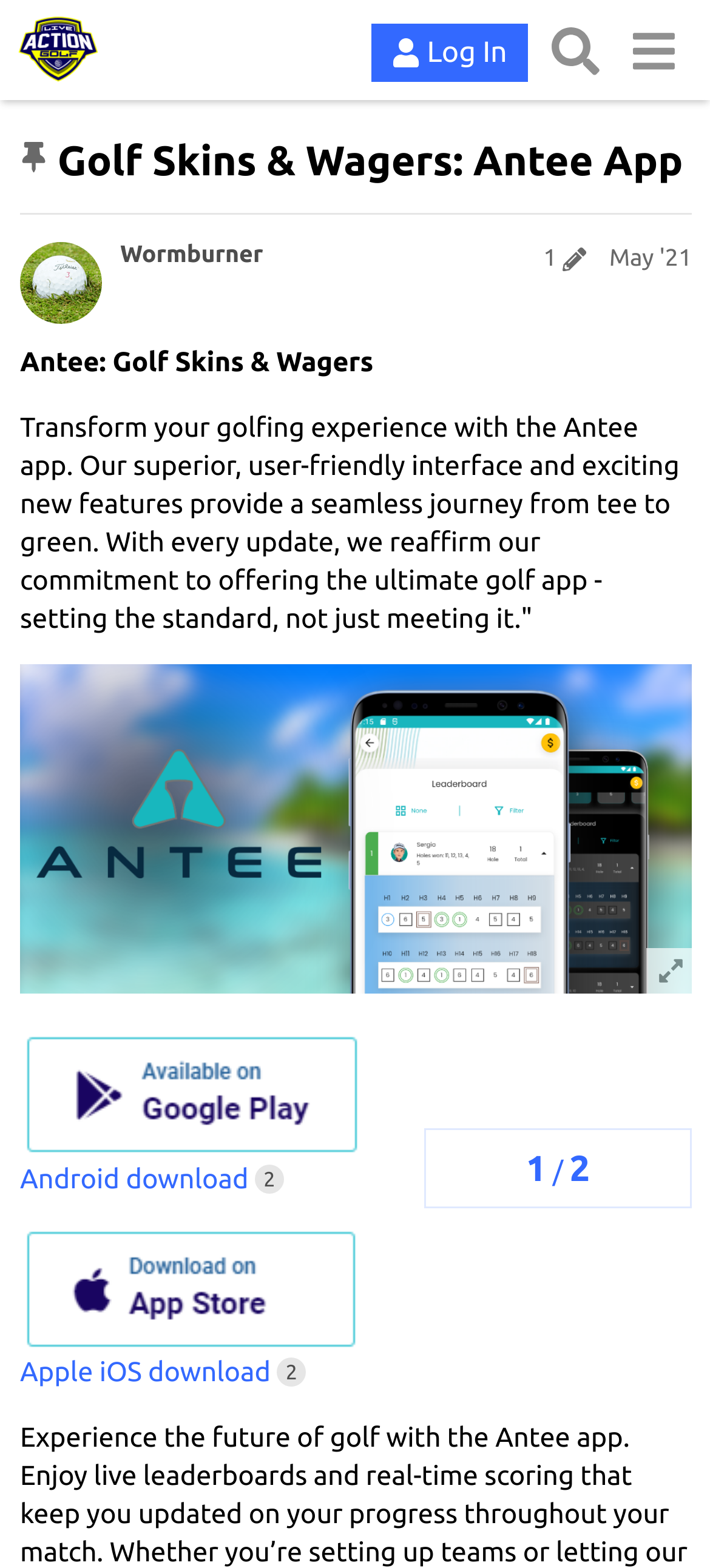How many options are available in the navigation menu?
Answer the question with a single word or phrase, referring to the image.

3